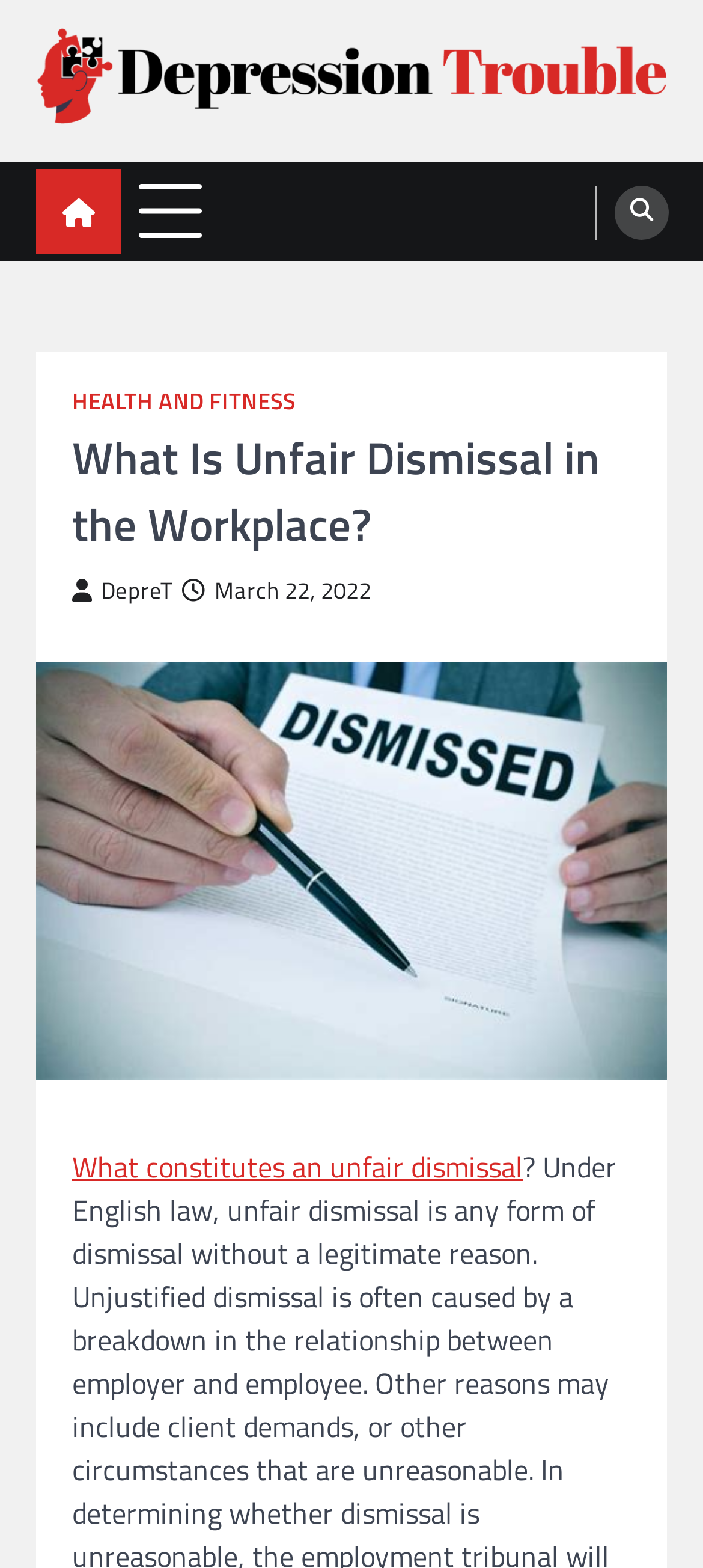What is the website's main topic?
Look at the screenshot and give a one-word or phrase answer.

Unfair Dismissal